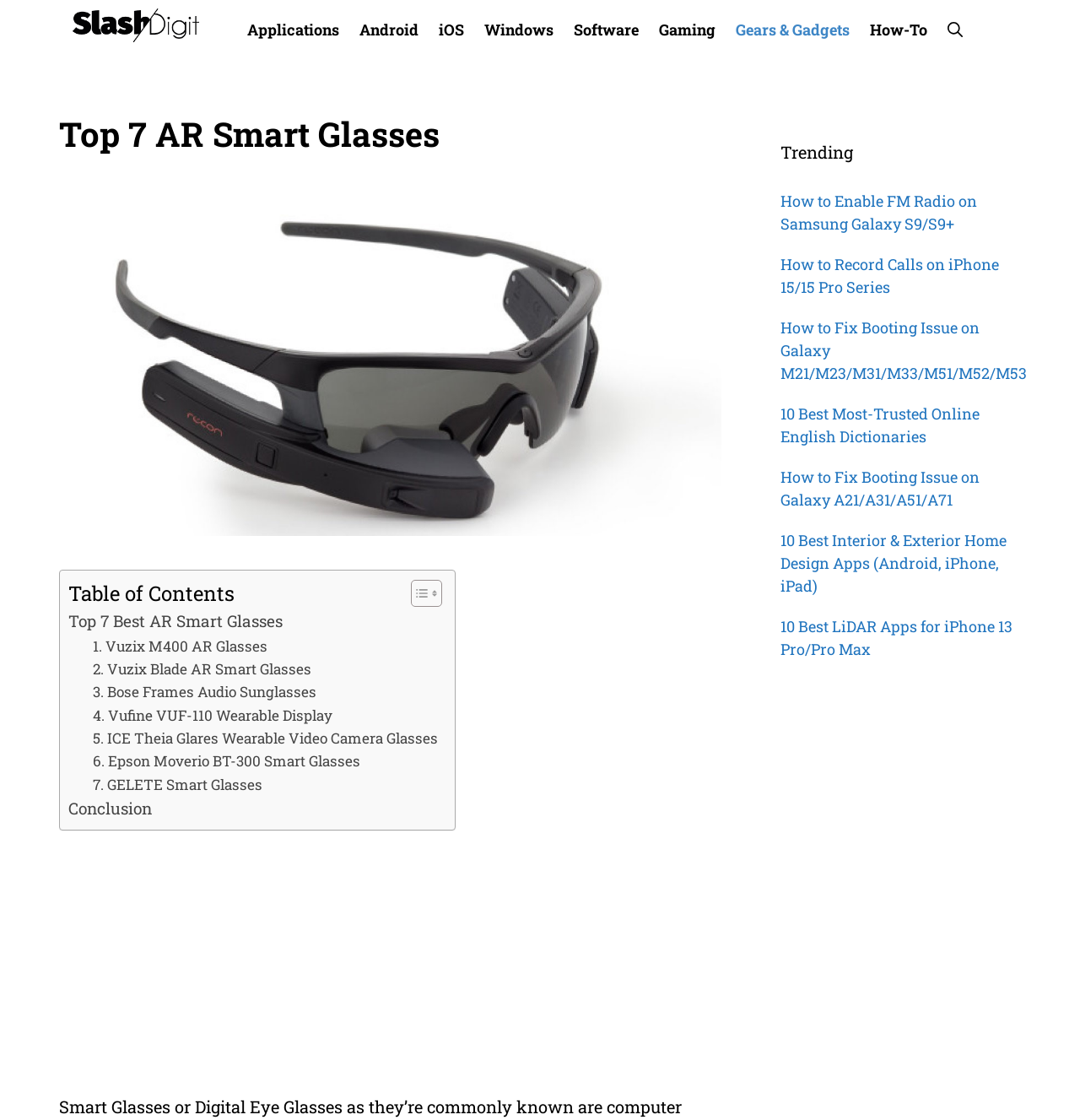Please specify the bounding box coordinates of the clickable region necessary for completing the following instruction: "Search for something using the open search bar". The coordinates must consist of four float numbers between 0 and 1, i.e., [left, top, right, bottom].

[0.868, 0.008, 0.901, 0.045]